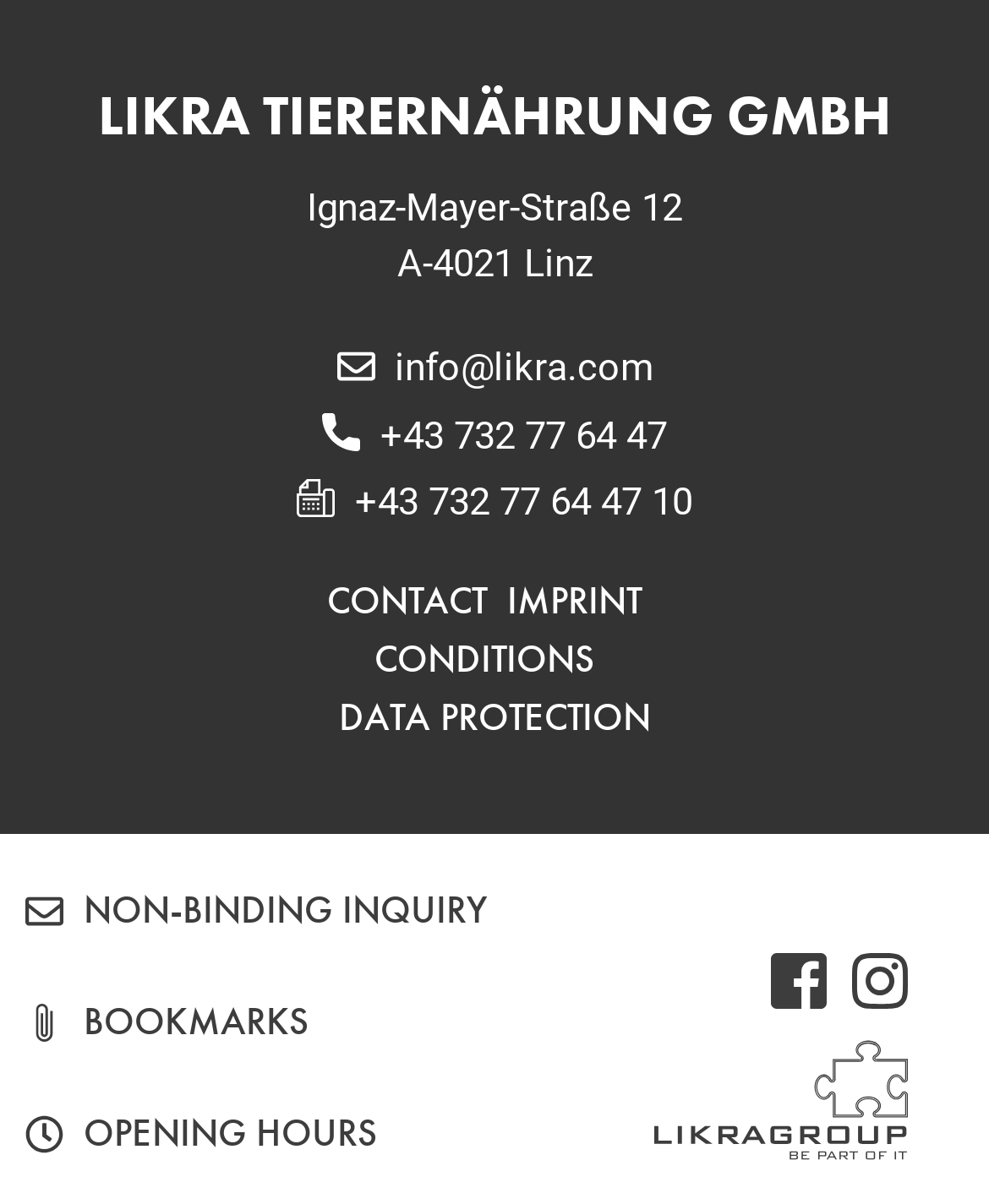Please locate the bounding box coordinates of the element that should be clicked to achieve the given instruction: "open the Facebook page".

[0.779, 0.779, 0.862, 0.84]